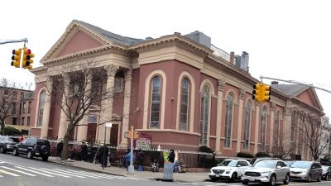Convey all the details present in the image.

The image showcases a prominent historical building, likely serving as a community center or place of worship, characterized by its grand architecture. With a pink exterior and large arched windows, the structure exudes a sense of tradition and significance. Surrounding the building are several parked cars, hinting at the activity and importance of the location. The scene is lively, with individuals visible on the sidewalk, suggesting community engagement or an event taking place nearby. The view captures a moment in urban life, reflecting the rich cultural backdrop of the area, possibly associated with AMEN & Pathway Clinics, which host various health services and community programs.